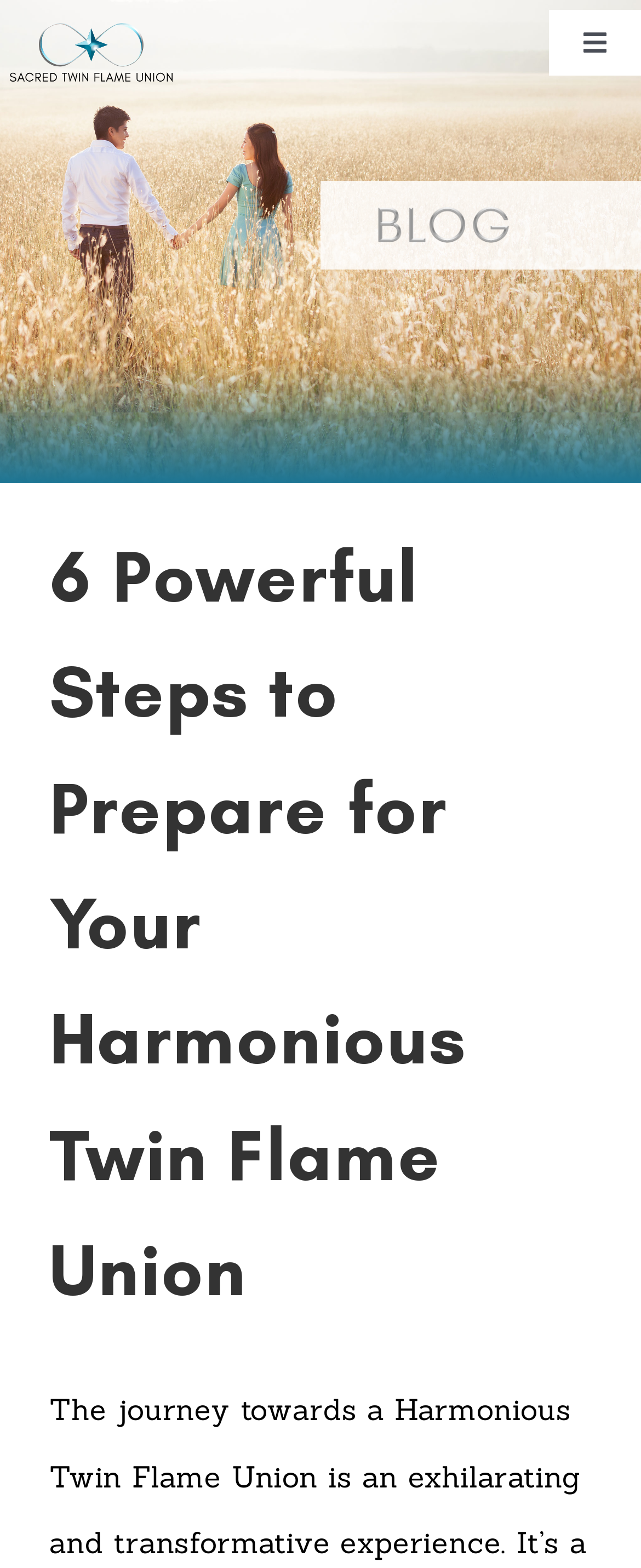Write a detailed summary of the webpage.

The webpage is about preparing for a harmonious Twin Flame union, with a focus on unlocking extraordinary love and divine alignment. At the top-left corner, there is a small image. Below it, there is a main navigation menu with a toggle button on the top-right corner. The menu contains 7 links: Home, Ascension Coaching, Readings, YouTube, About, Blog, and Testimonials.

On the right side of the page, there is a larger image. Above this image, there is a prominent heading that reads "6 Powerful Steps to Prepare for Your Harmonious Twin Flame Union". This heading takes up most of the page's width and is positioned roughly in the middle of the page.